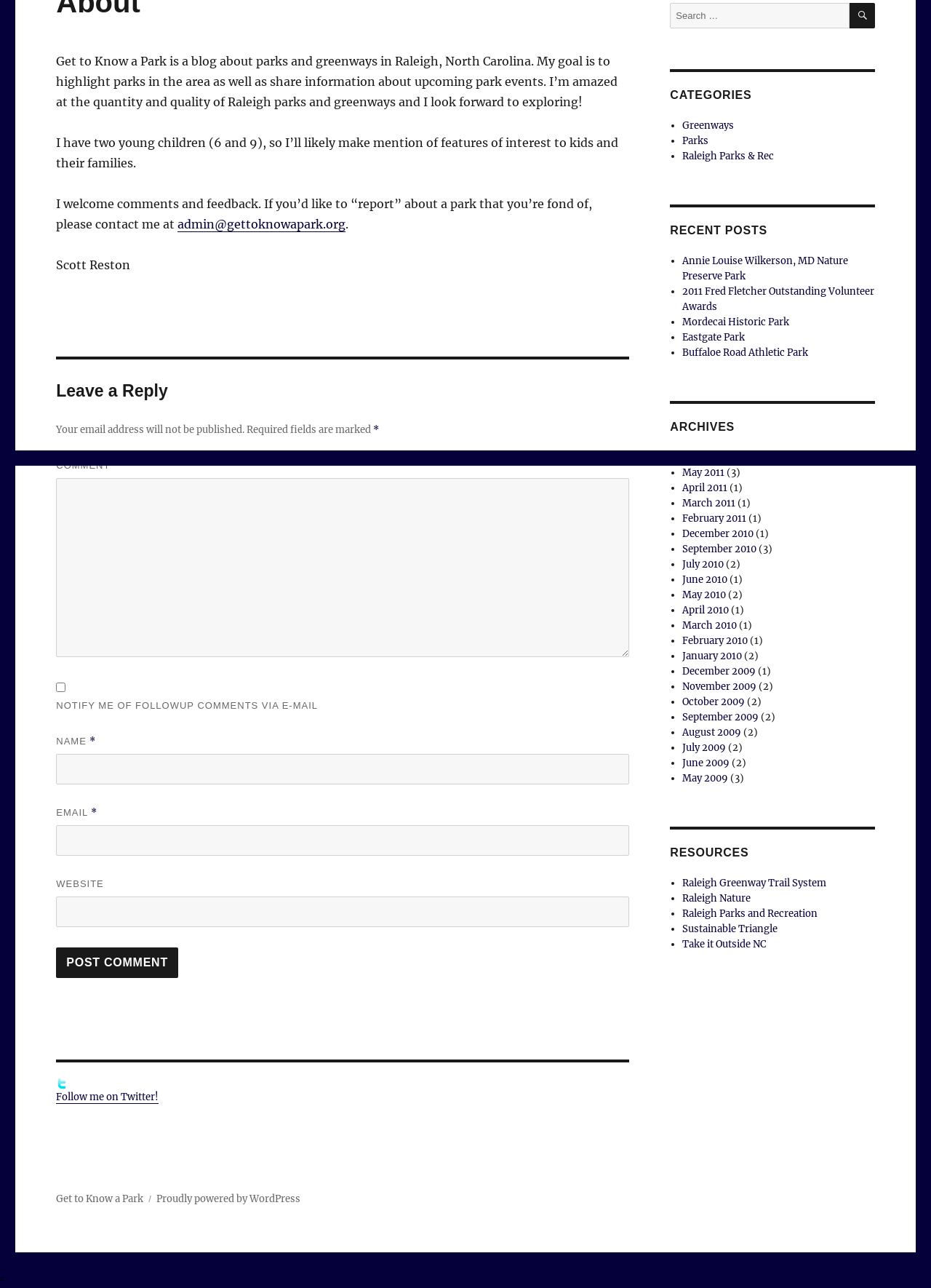Identify the bounding box coordinates for the UI element described as: "Greenways". The coordinates should be provided as four floats between 0 and 1: [left, top, right, bottom].

[0.733, 0.092, 0.788, 0.102]